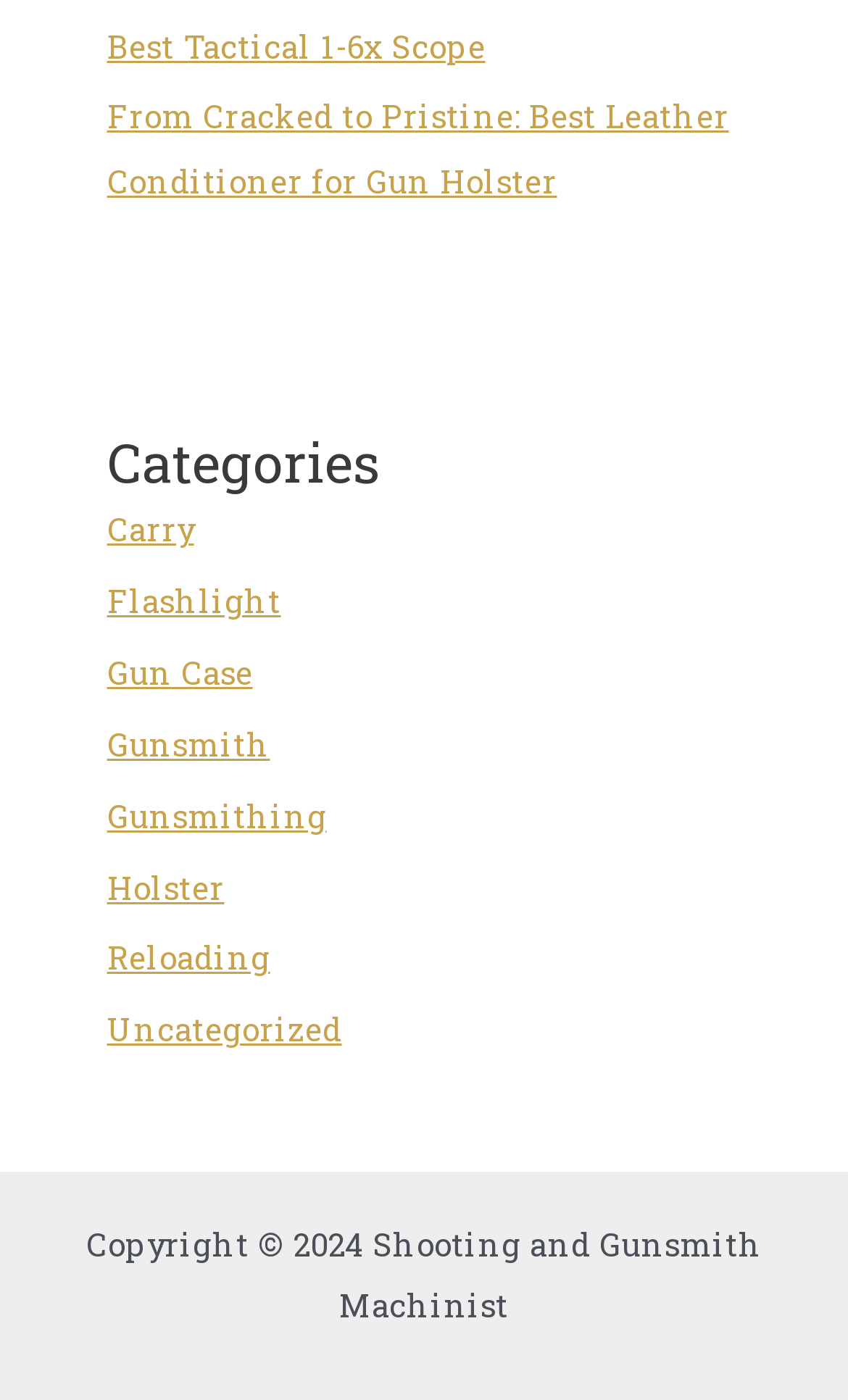Identify the bounding box coordinates of the region that should be clicked to execute the following instruction: "Explore the 'Gunsmithing' section".

[0.126, 0.568, 0.385, 0.597]